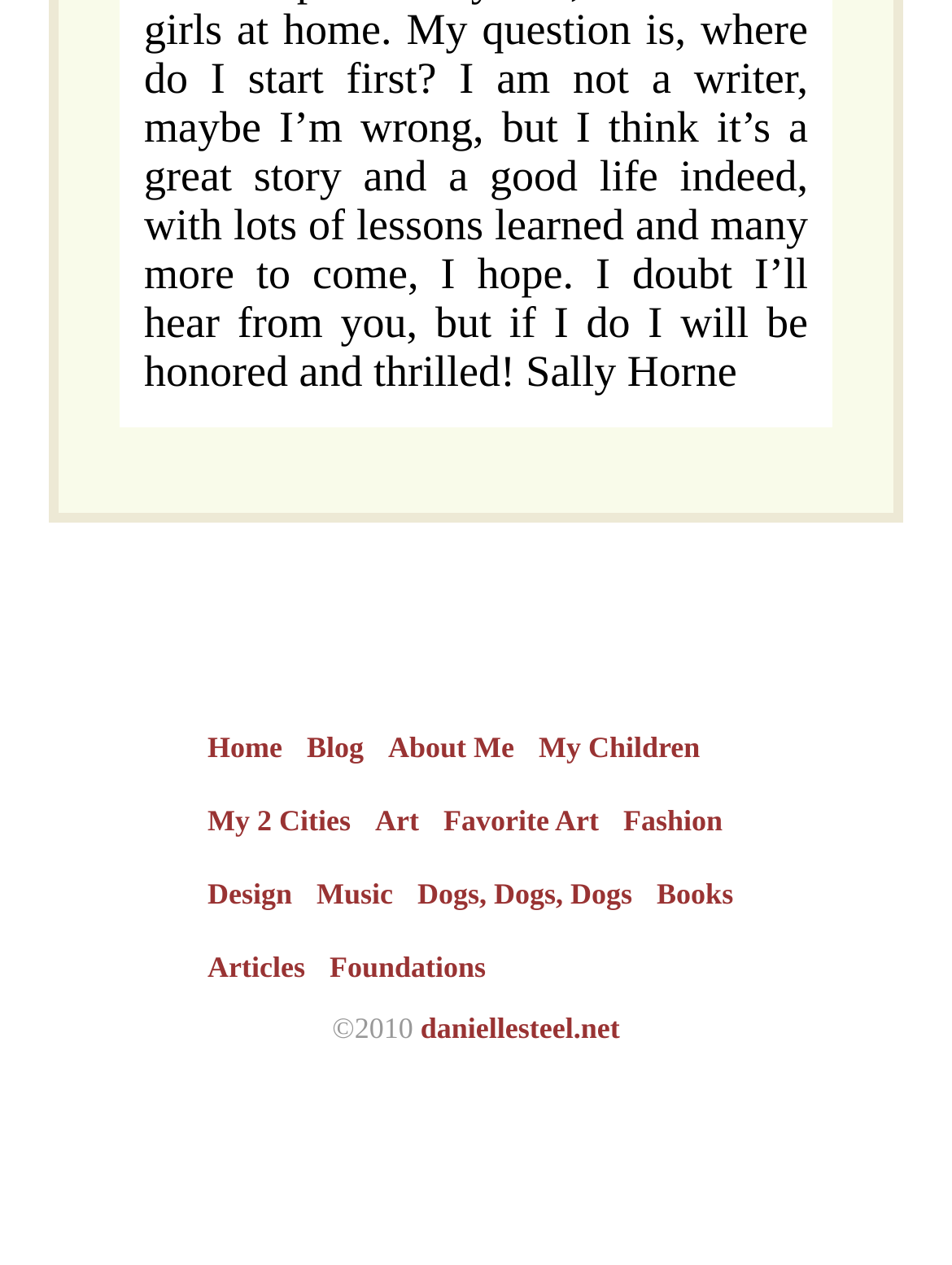What are the categories of topics on this webpage?
Please craft a detailed and exhaustive response to the question.

The links on the webpage are categorized into topics such as 'About Me', 'My Children', 'Art', 'Fashion', 'Design', 'Music', 'Books', and 'Articles', indicating that the webpage covers a wide range of topics.